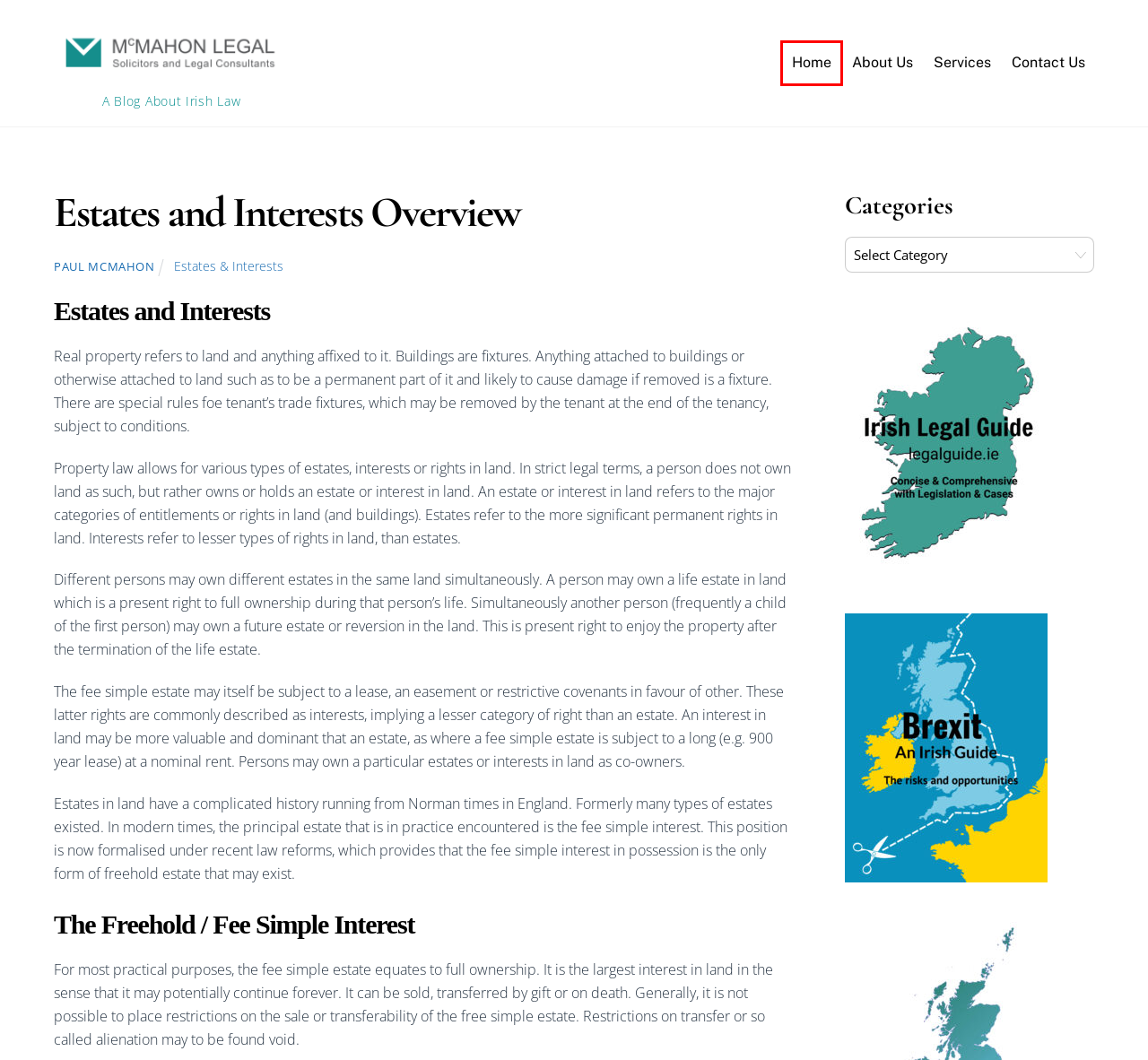Given a webpage screenshot with a UI element marked by a red bounding box, choose the description that best corresponds to the new webpage that will appear after clicking the element. The candidates are:
A. About Us – McMahon Legal (Solicitors)
B. McMahon Legal (Solicitors) – A Blog about Irish Law
C. Estates & Interests – McMahon Legal (Solicitors)
D. Services – McMahon Legal (Solicitors)
E. Contact – McMahon Legal (Solicitors)
F. Contact Us – McMahon Legal (Solicitors)
G. Redundant Legal Interests – McMahon Legal (Solicitors)
H. Paul McMahon – McMahon Legal (Solicitors)

B